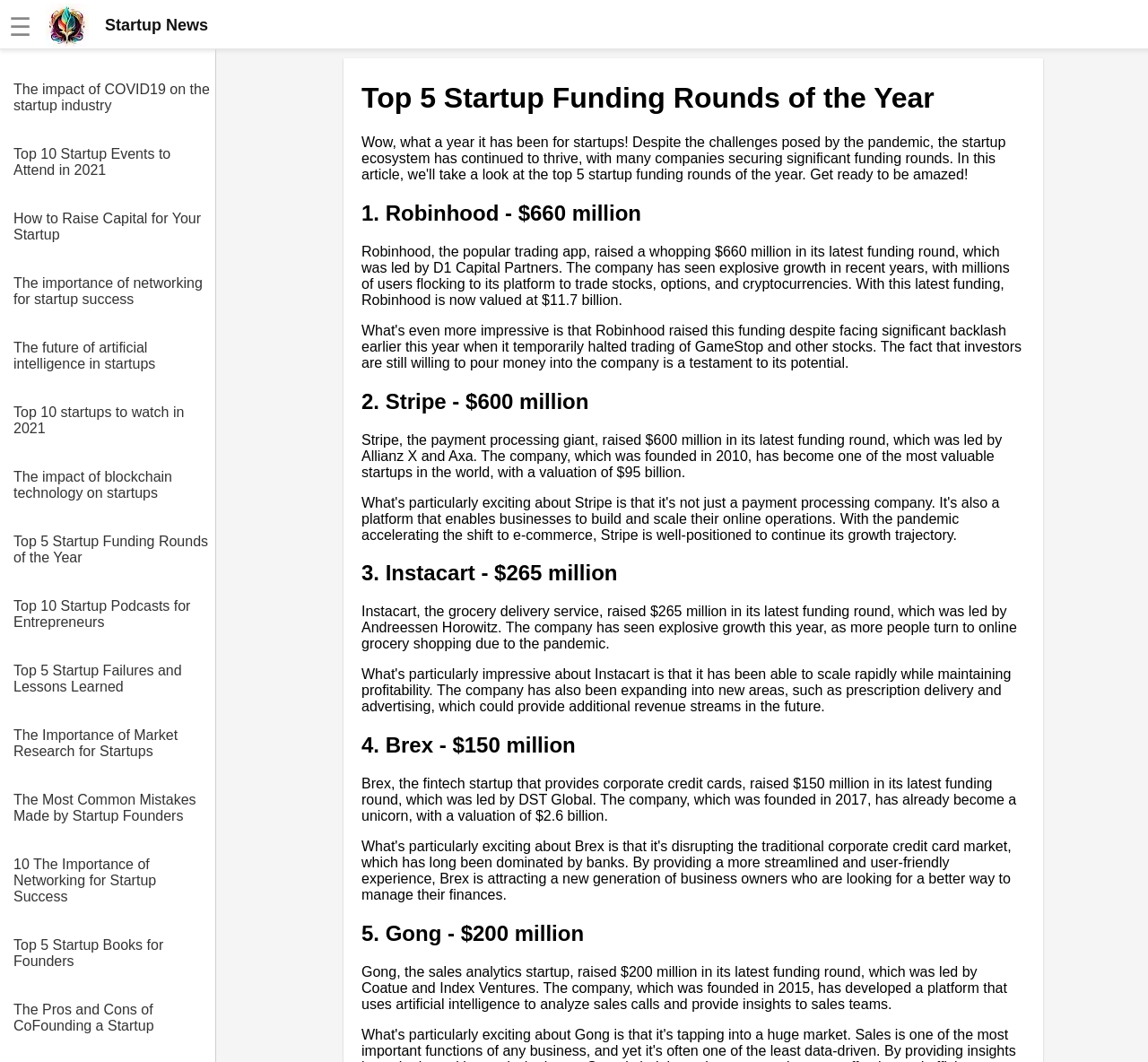Identify the bounding box coordinates of the section to be clicked to complete the task described by the following instruction: "Get more information about Robinhood's funding round". The coordinates should be four float numbers between 0 and 1, formatted as [left, top, right, bottom].

[0.315, 0.229, 0.879, 0.289]